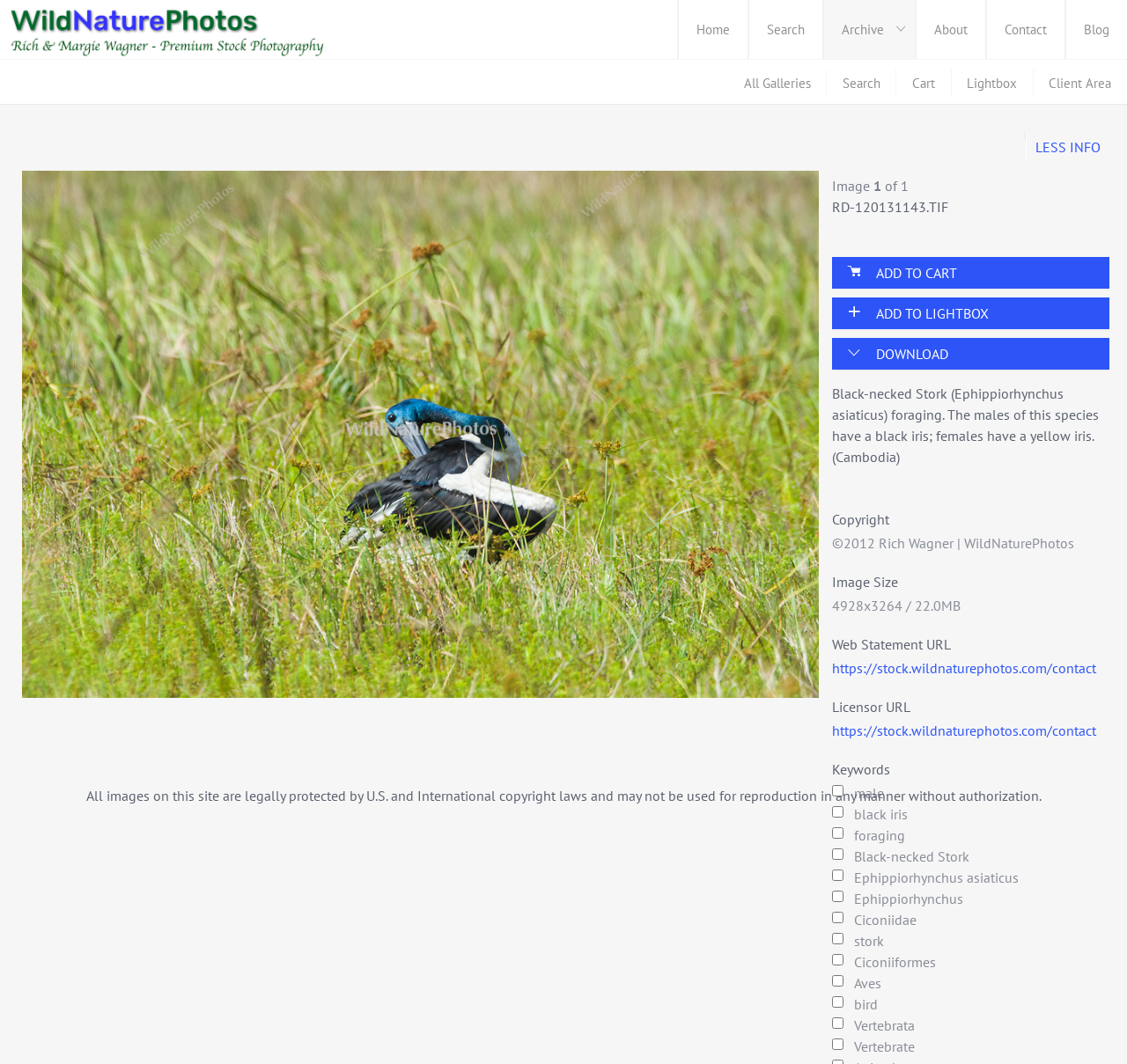Locate the bounding box coordinates of the clickable region necessary to complete the following instruction: "View the 'Archive'". Provide the coordinates in the format of four float numbers between 0 and 1, i.e., [left, top, right, bottom].

[0.747, 0.02, 0.784, 0.036]